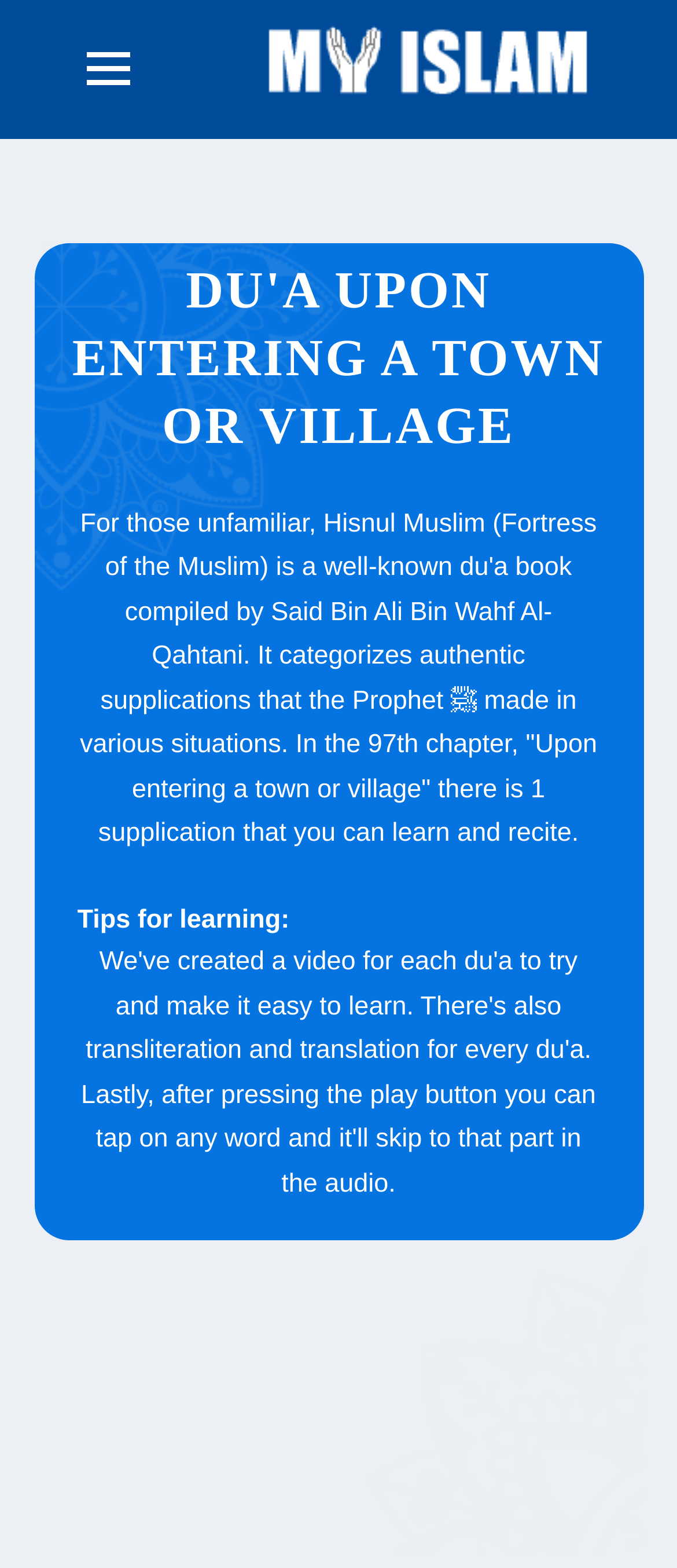What is the topic of the 97th chapter?
Using the image as a reference, give a one-word or short phrase answer.

Upon entering a town or village